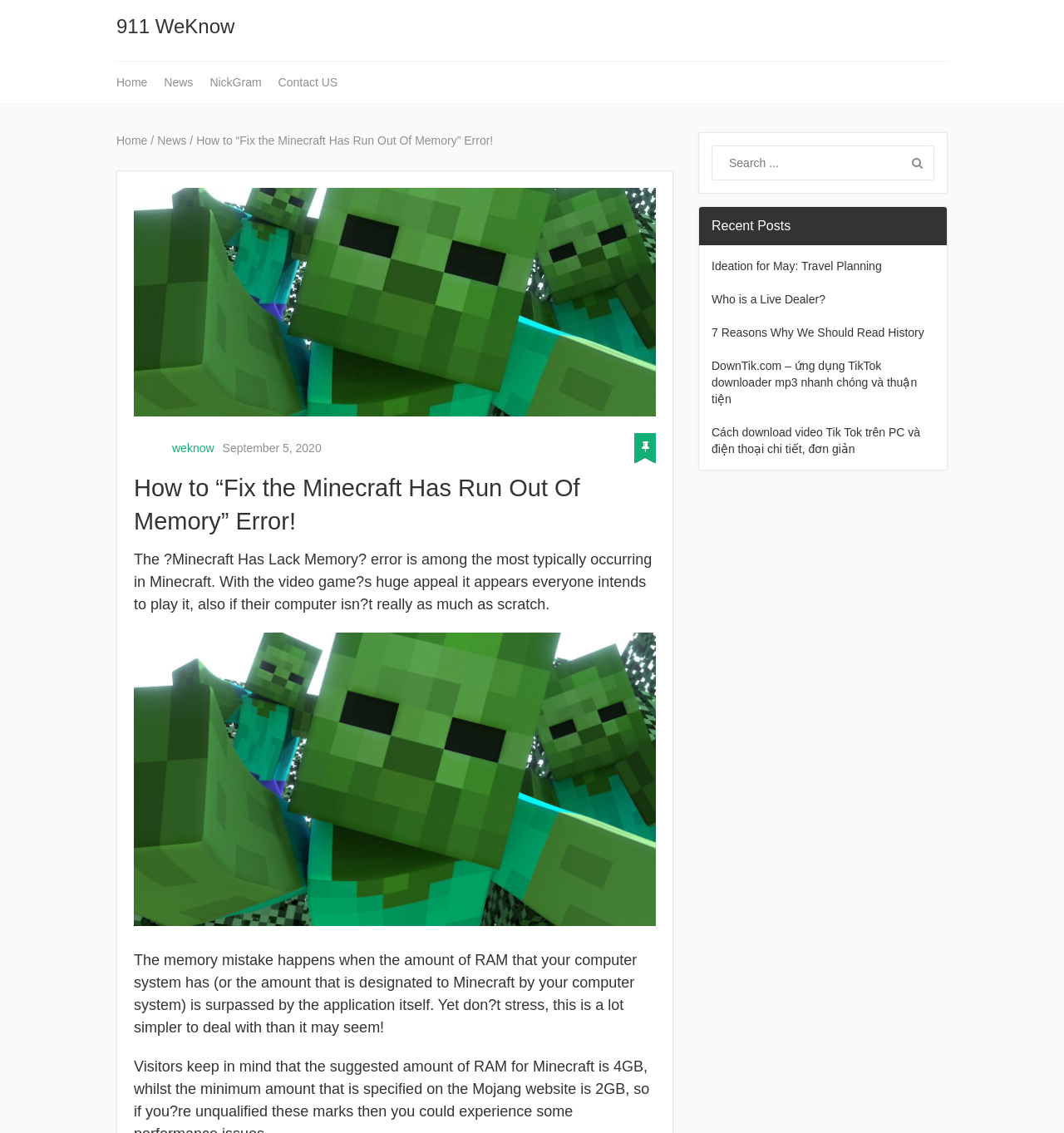Find the bounding box coordinates corresponding to the UI element with the description: "Français (French)". The coordinates should be formatted as [left, top, right, bottom], with values as floats between 0 and 1.

None